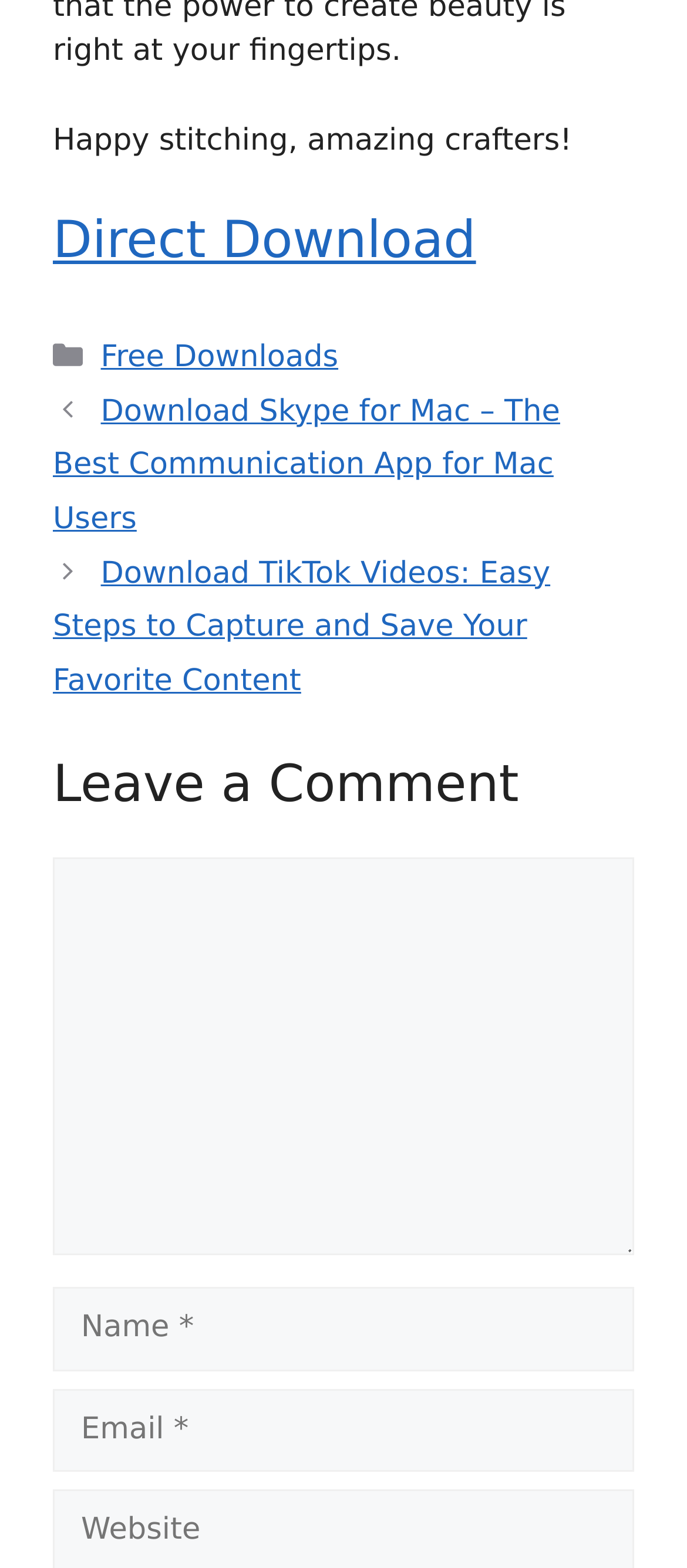Please predict the bounding box coordinates (top-left x, top-left y, bottom-right x, bottom-right y) for the UI element in the screenshot that fits the description: parent_node: Search for: value="Search"

None